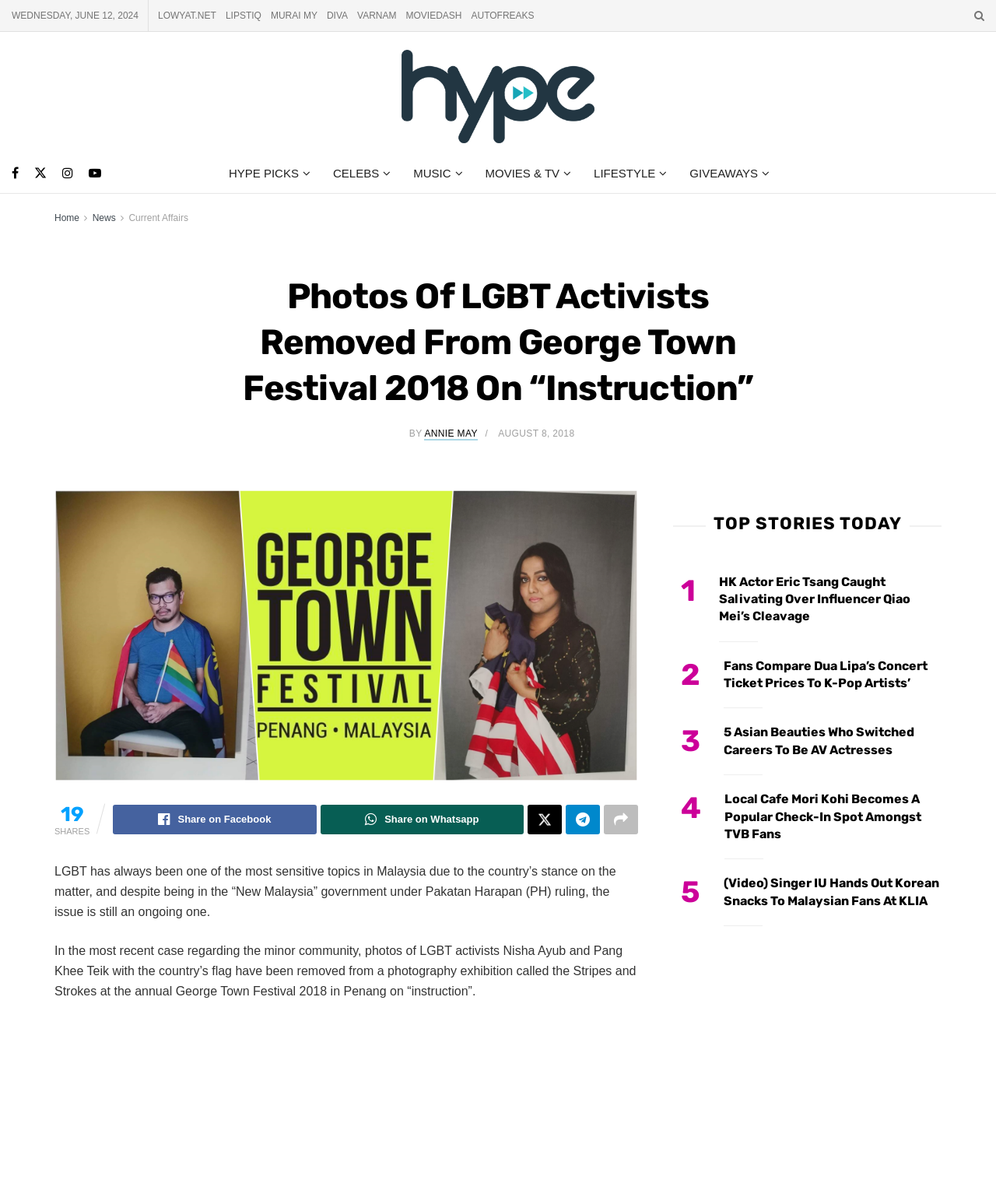Carefully examine the image and provide an in-depth answer to the question: What is the topic of the article?

I found the topic of the article by reading the text 'LGBT has always been one of the most sensitive topics in Malaysia due to the country’s stance on the matter...' which is the first sentence of the article.